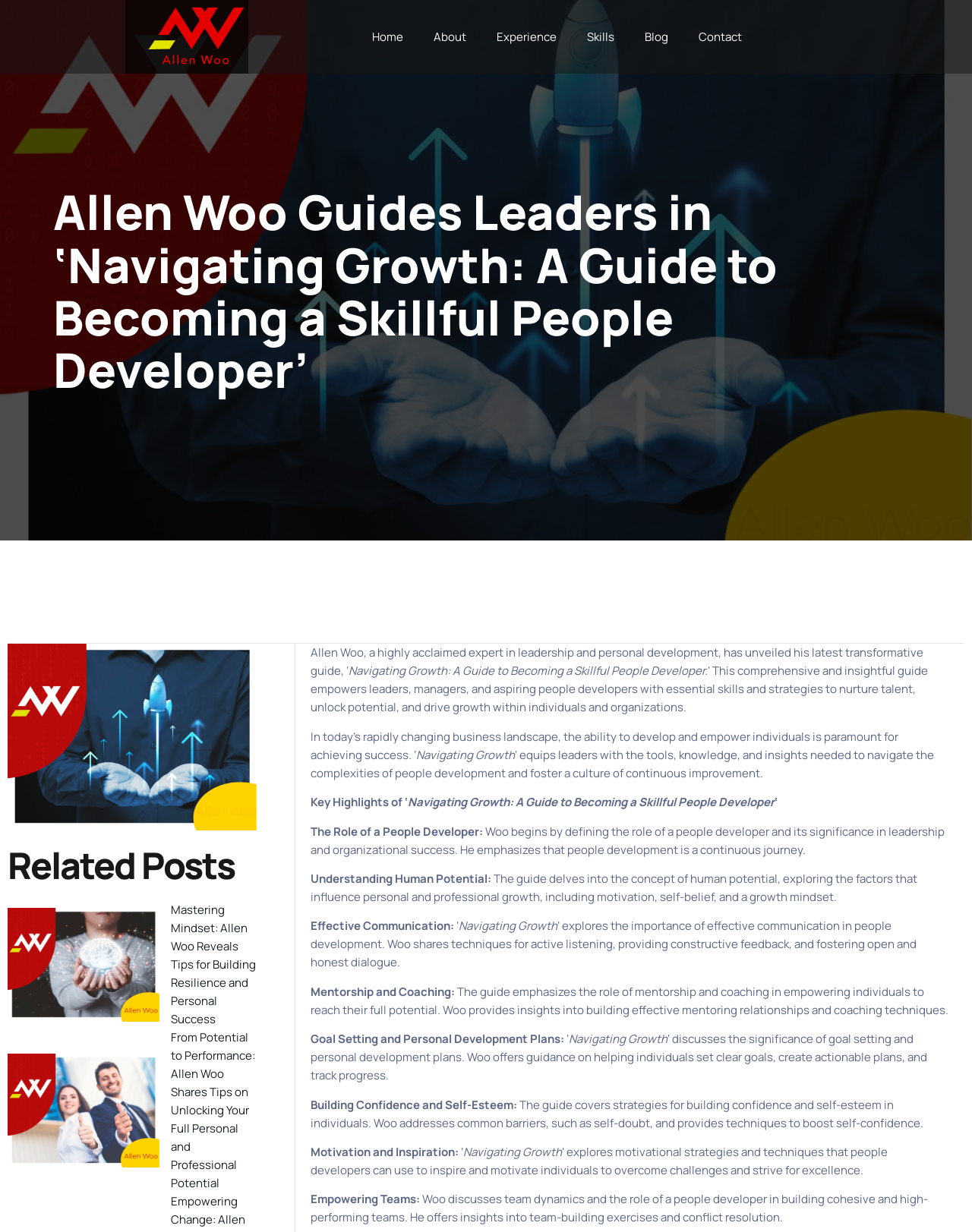Pinpoint the bounding box coordinates of the element you need to click to execute the following instruction: "Click the 'Contact' link". The bounding box should be represented by four float numbers between 0 and 1, in the format [left, top, right, bottom].

[0.703, 0.016, 0.779, 0.044]